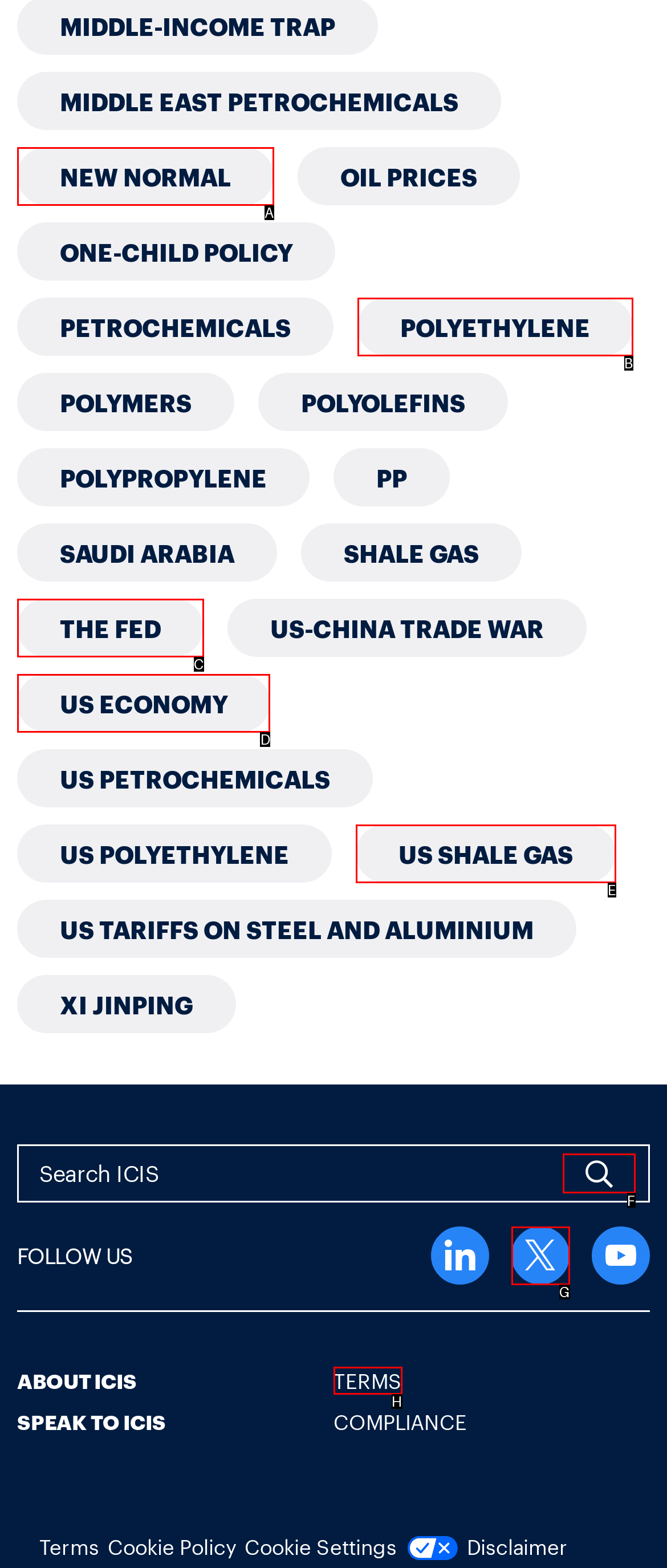Tell me which one HTML element I should click to complete the following task: Click on the link for US economy news Answer with the option's letter from the given choices directly.

D